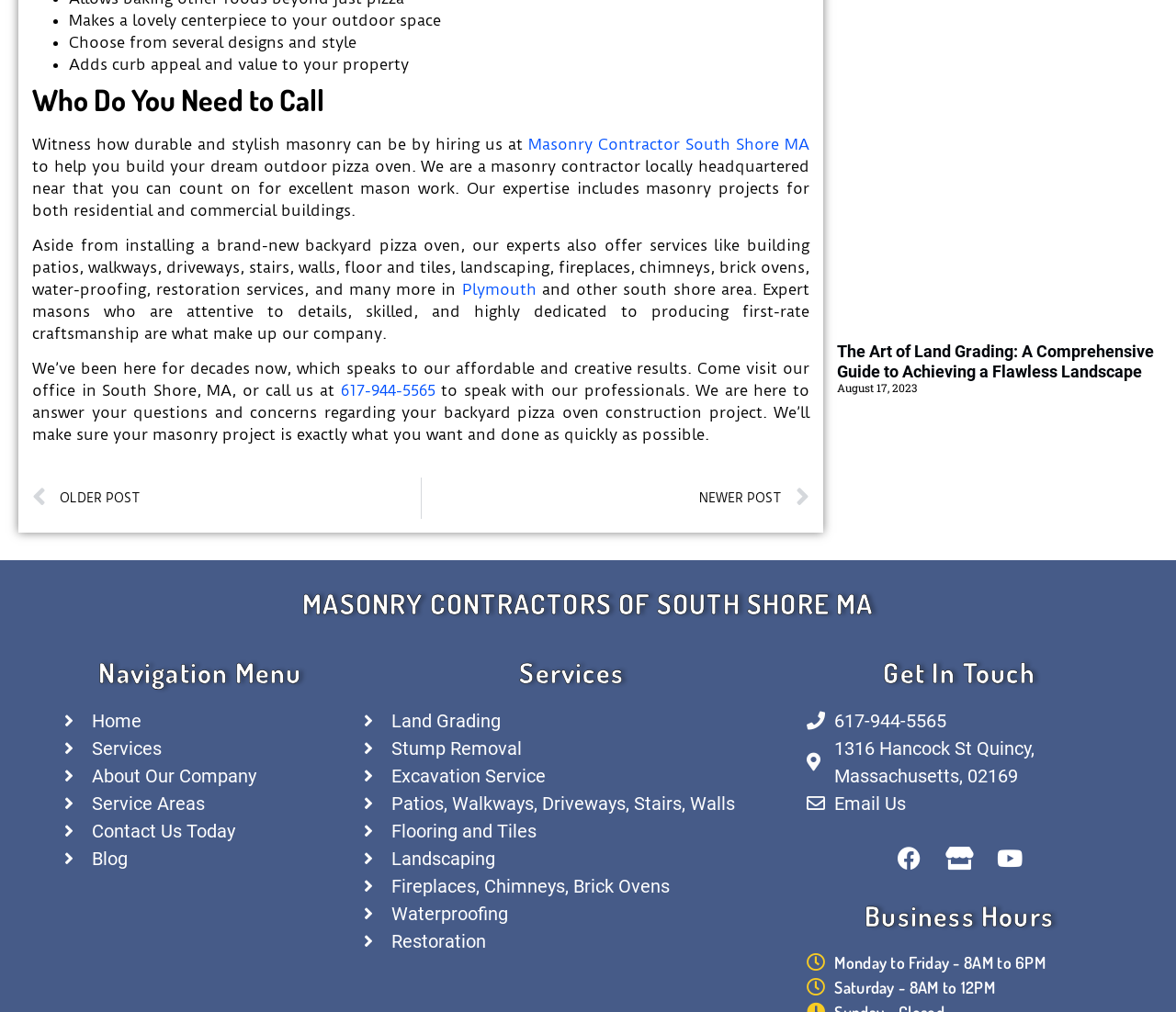Using the element description: "Contact Us Today", determine the bounding box coordinates for the specified UI element. The coordinates should be four float numbers between 0 and 1, [left, top, right, bottom].

[0.055, 0.807, 0.286, 0.835]